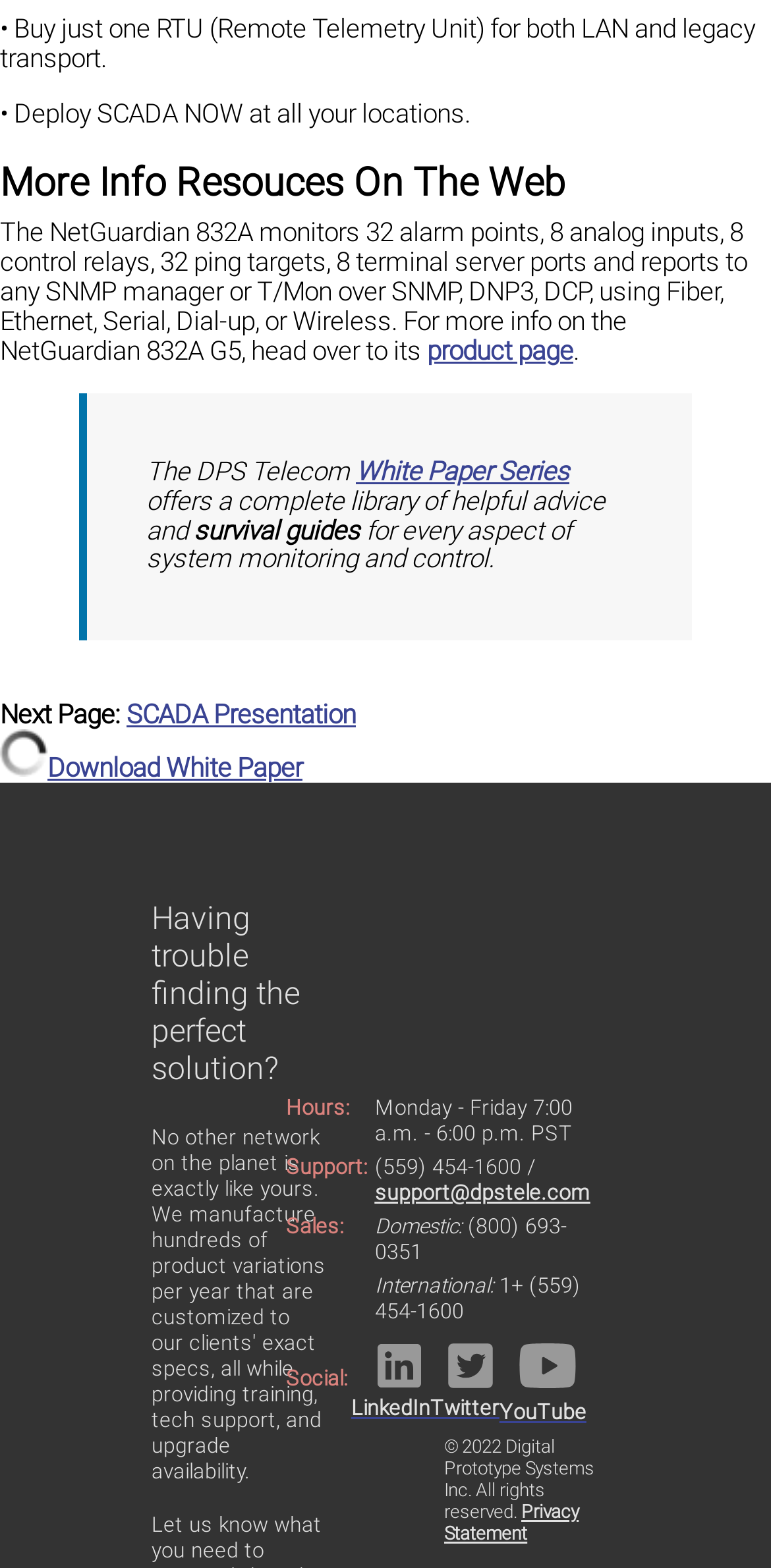Please answer the following question using a single word or phrase: 
What is the support phone number mentioned in the webpage?

(559) 454-1600